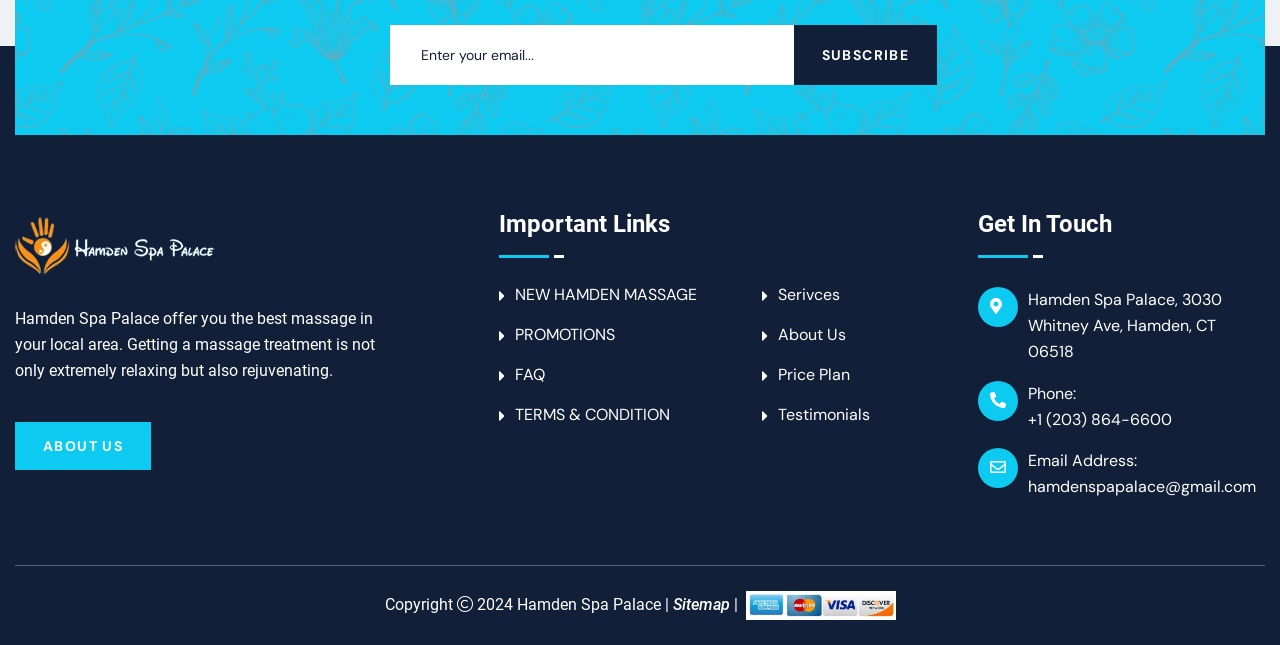Please provide a detailed answer to the question below by examining the image:
What is the name of the spa?

The name of the spa can be found in the link 'Hamden Massage' and the image 'Hamden Massage' at the top of the webpage, which suggests that the spa's name is Hamden Spa Palace.